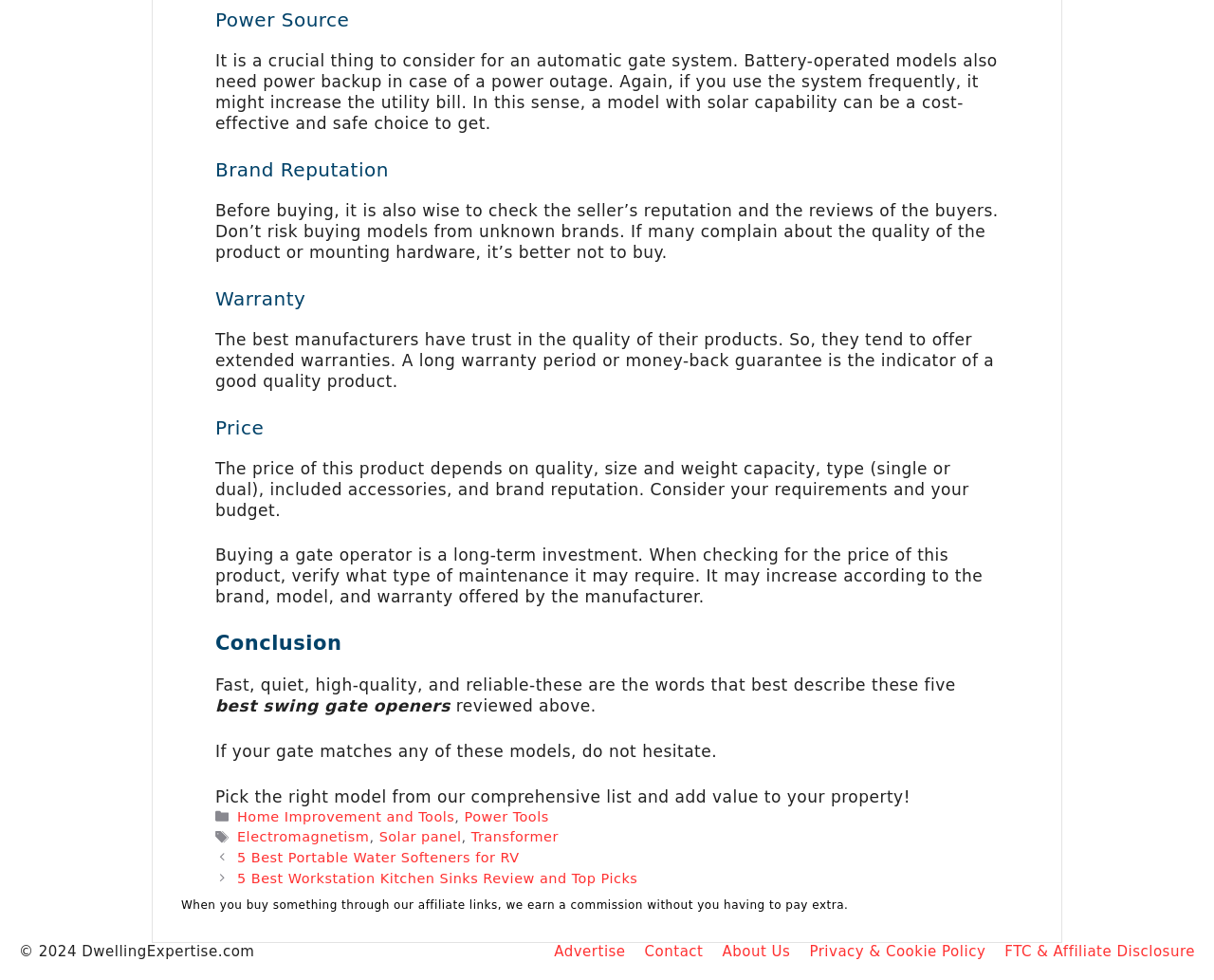What should you check before buying an automatic gate system?
Using the information from the image, answer the question thoroughly.

According to the webpage, it is wise to check the seller's reputation and the reviews of the buyers before buying an automatic gate system to avoid buying models from unknown brands.